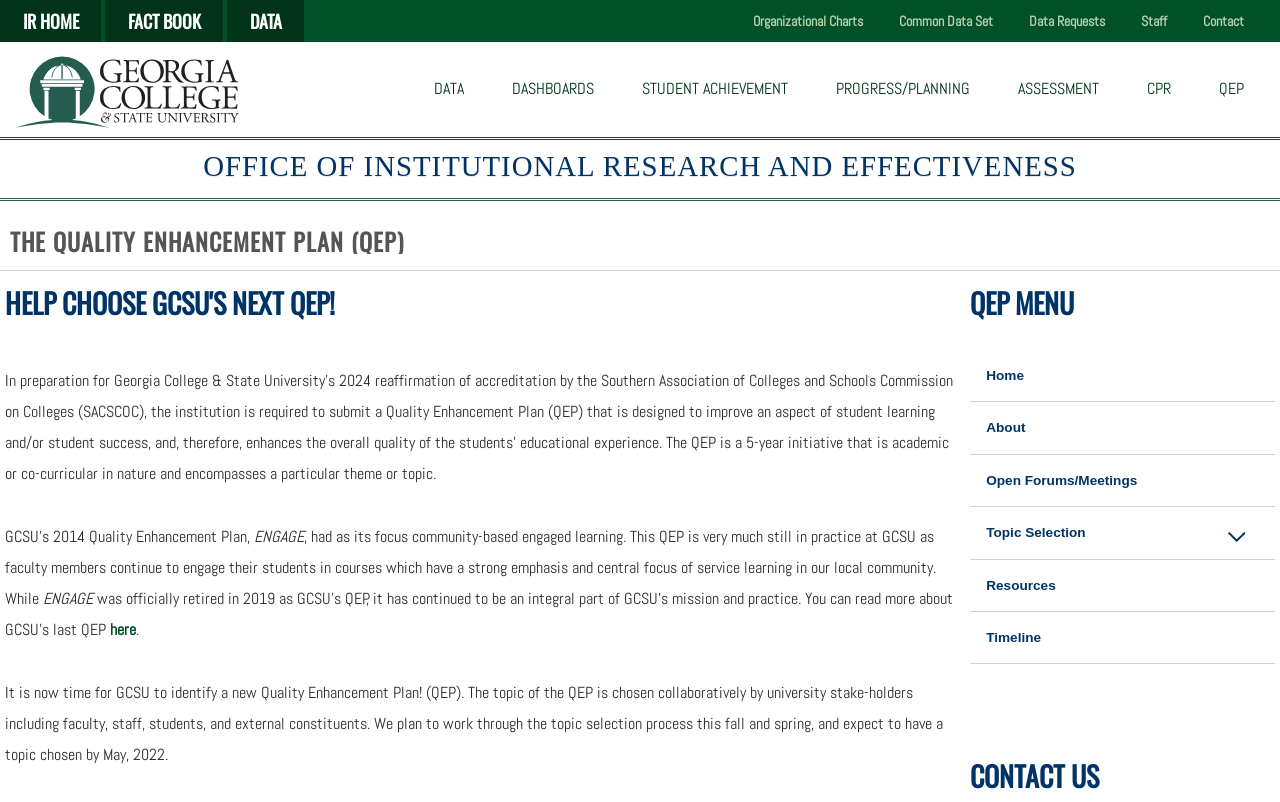Please find the bounding box coordinates of the element's region to be clicked to carry out this instruction: "Click on here".

[0.086, 0.772, 0.106, 0.798]